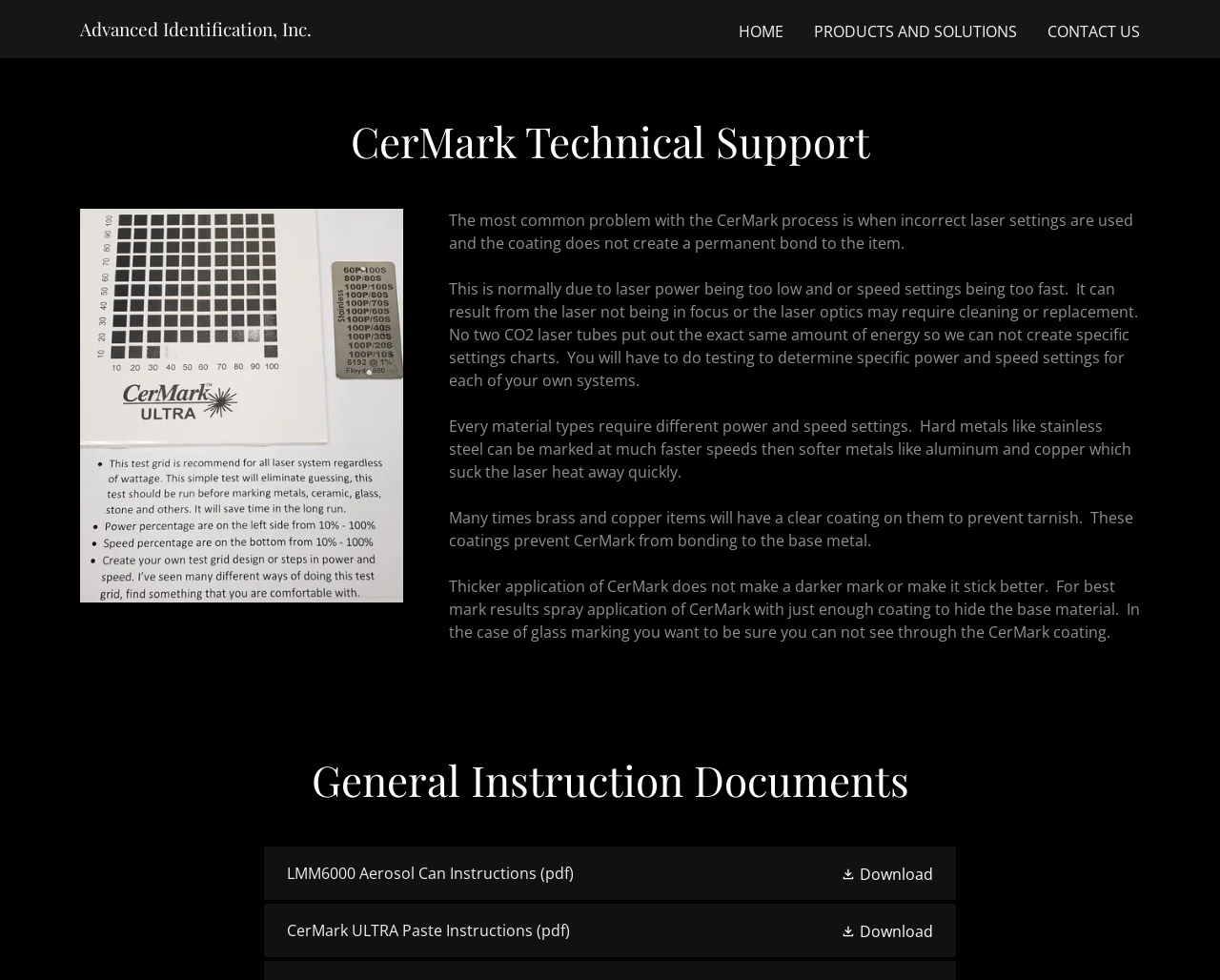What is the recommended application of CerMark for best mark results?
Ensure your answer is thorough and detailed.

According to the webpage content, for best mark results, it is recommended to use a spray application of CerMark with just enough coating to hide the base material, and thicker application does not make a darker mark or make it stick better.